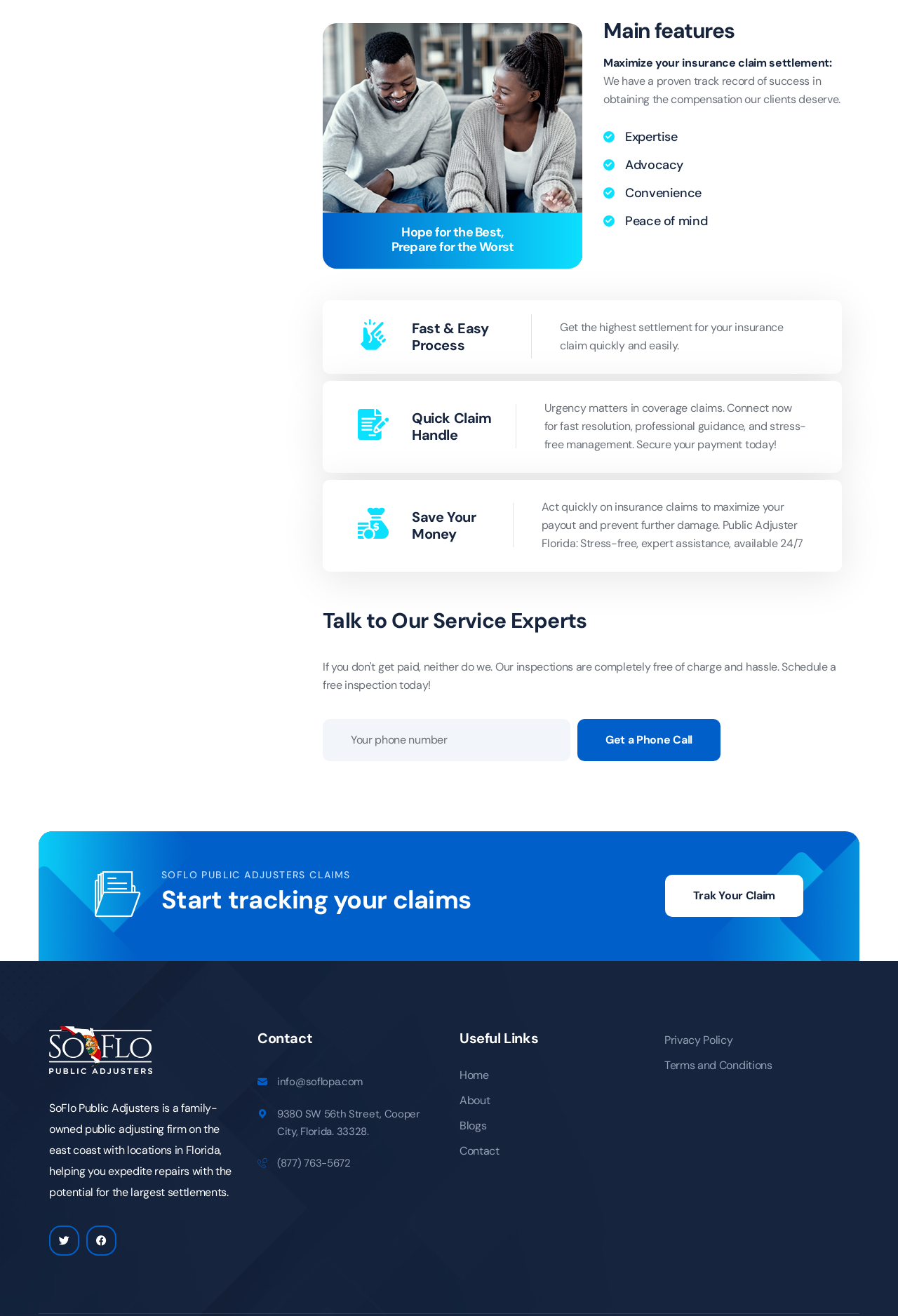Please find the bounding box coordinates of the clickable region needed to complete the following instruction: "View the post 'The Importance of Increase Confidence'". The bounding box coordinates must consist of four float numbers between 0 and 1, i.e., [left, top, right, bottom].

None